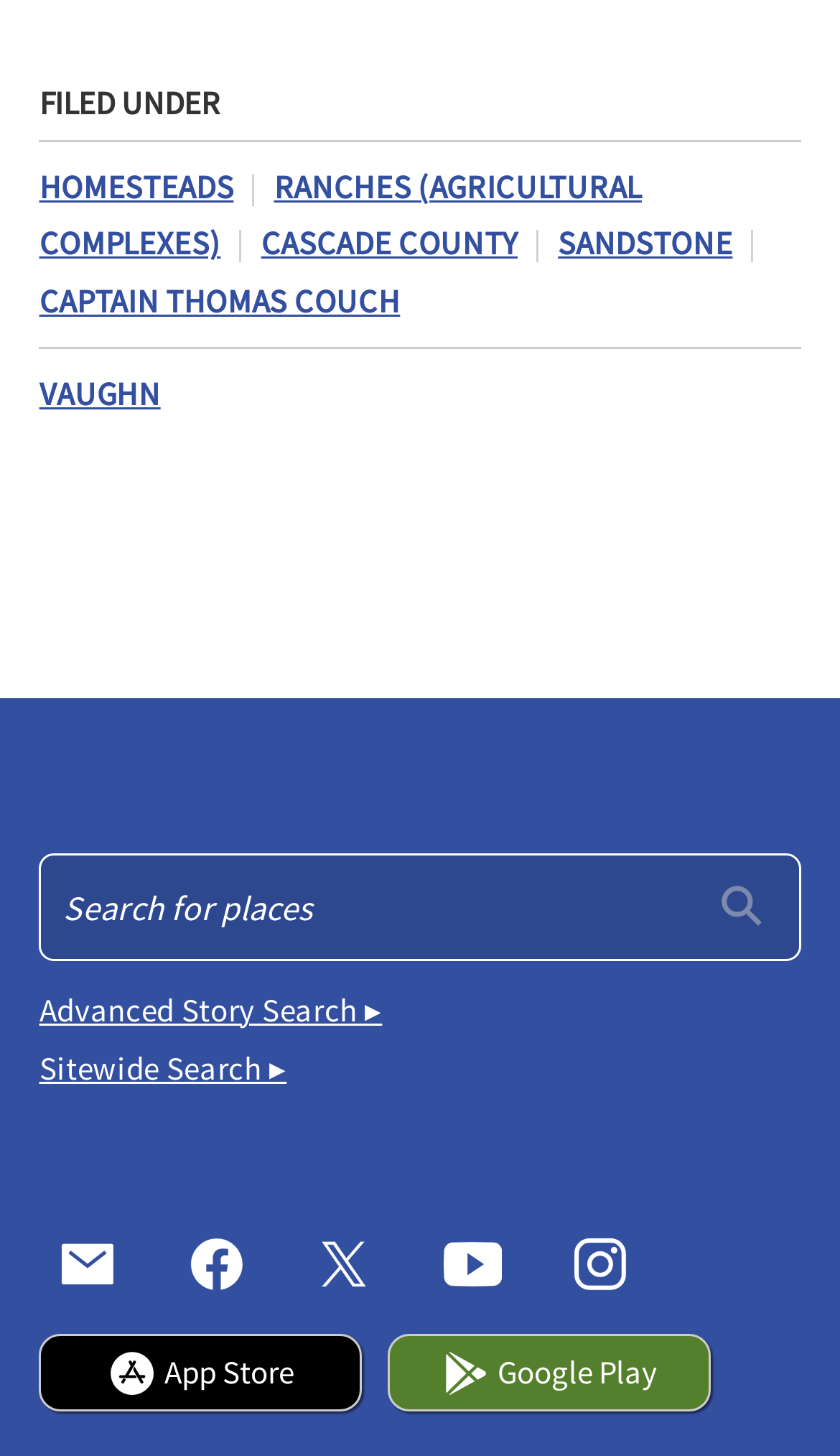Find the bounding box coordinates of the clickable region needed to perform the following instruction: "Click on the 'Submit' button". The coordinates should be provided as four float numbers between 0 and 1, i.e., [left, top, right, bottom].

[0.826, 0.597, 0.941, 0.645]